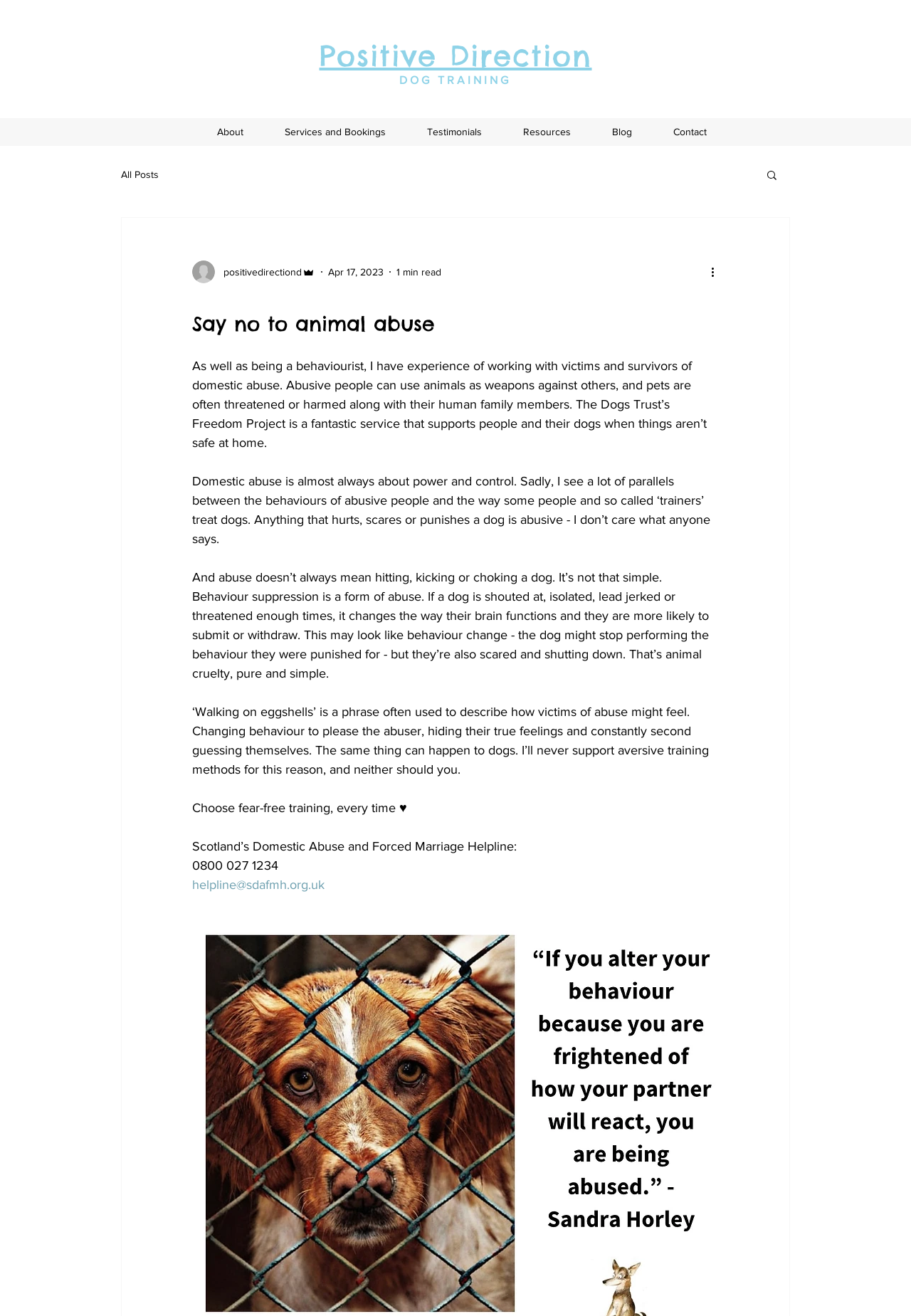Find the bounding box coordinates of the area that needs to be clicked in order to achieve the following instruction: "Click on the 'About' link". The coordinates should be specified as four float numbers between 0 and 1, i.e., [left, top, right, bottom].

[0.216, 0.092, 0.29, 0.109]